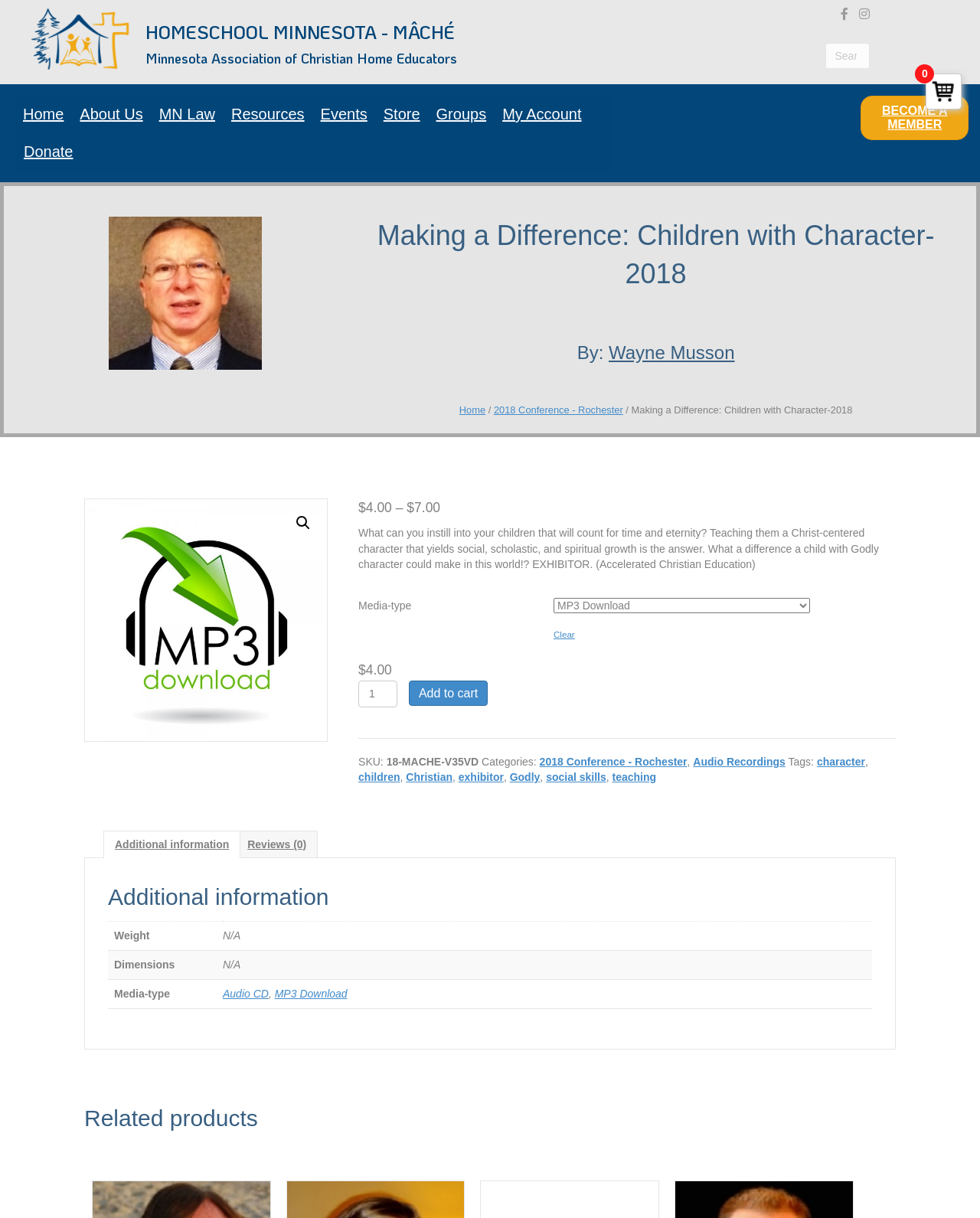Locate the bounding box coordinates of the region to be clicked to comply with the following instruction: "Call the phone number". The coordinates must be four float numbers between 0 and 1, in the form [left, top, right, bottom].

None